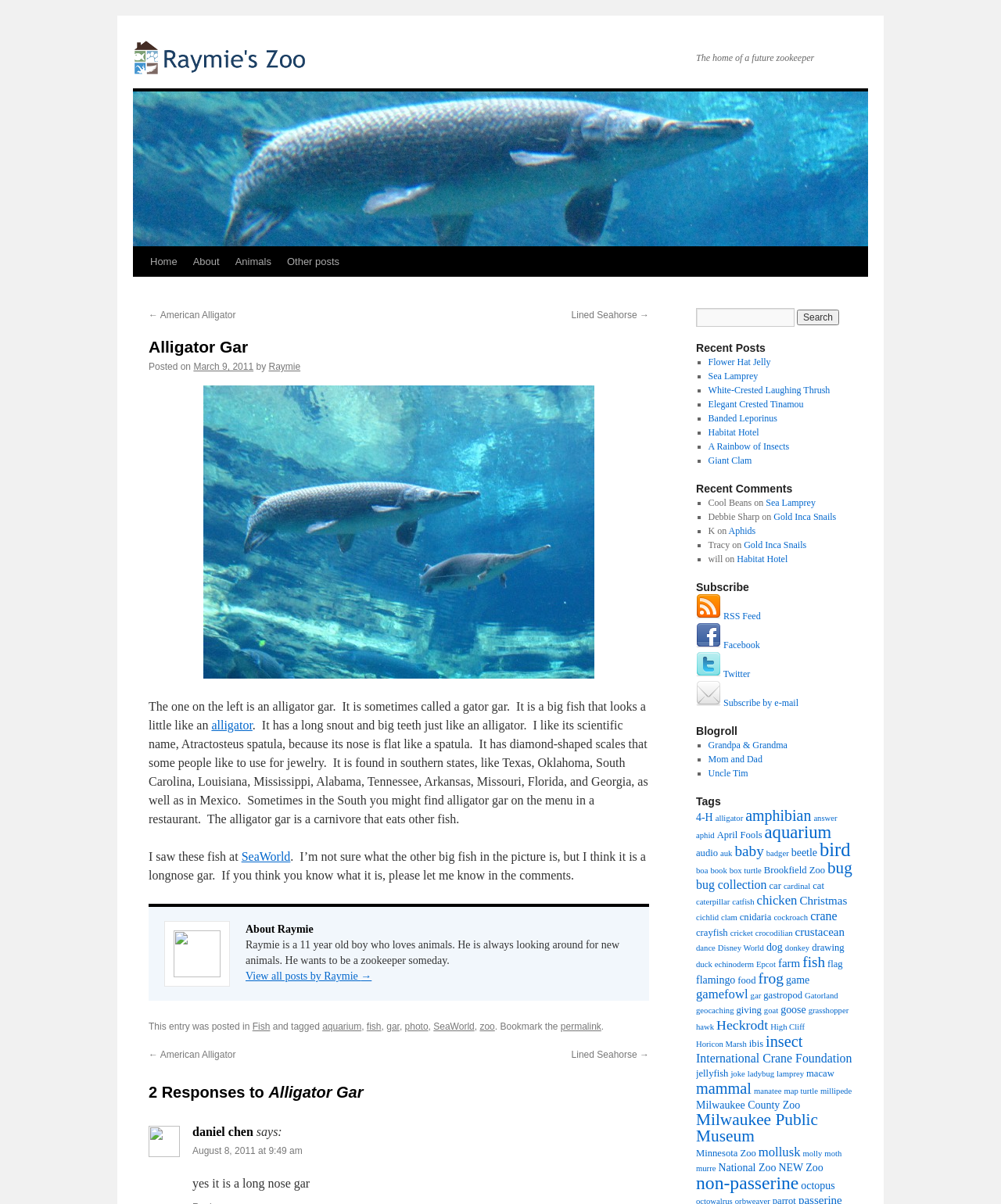Bounding box coordinates are specified in the format (top-left x, top-left y, bottom-right x, bottom-right y). All values are floating point numbers bounded between 0 and 1. Please provide the bounding box coordinate of the region this sentence describes: chicken

[0.756, 0.742, 0.796, 0.754]